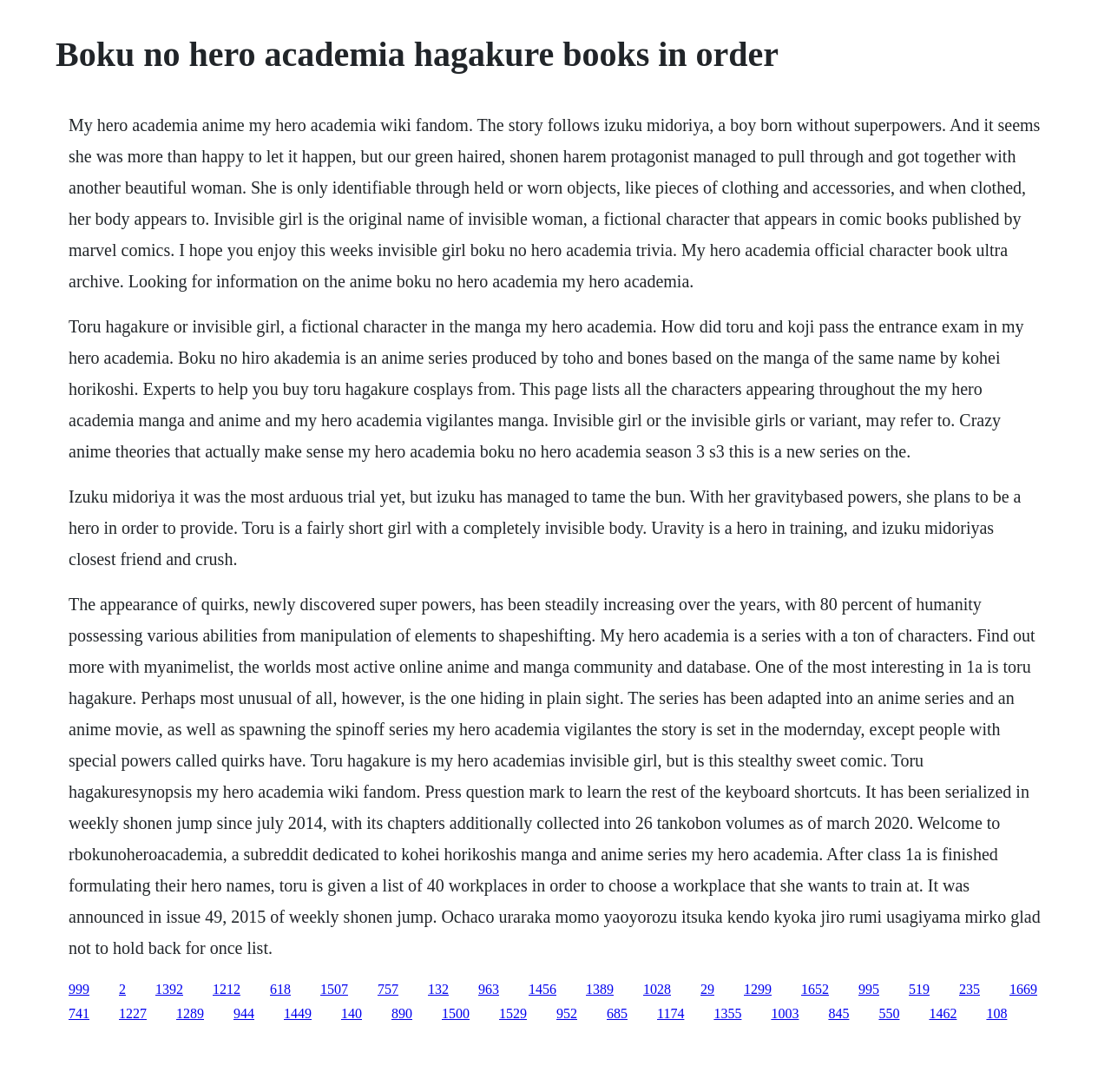Please identify and generate the text content of the webpage's main heading.

Boku no hero academia hagakure books in order